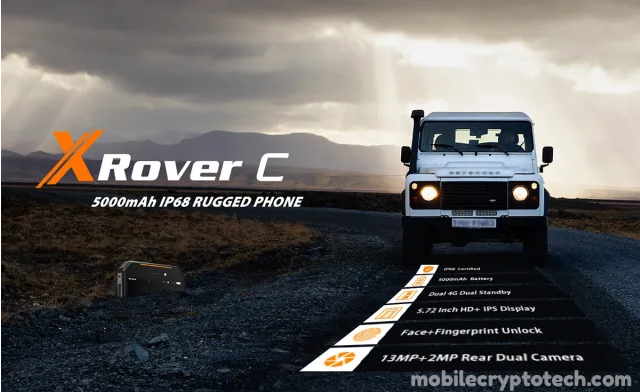What type of unlock features does the phone have?
Could you answer the question with a detailed and thorough explanation?

According to the caption, the phone's specifications include Face and Fingerprint unlock, which are highlighted as notable features of the device.